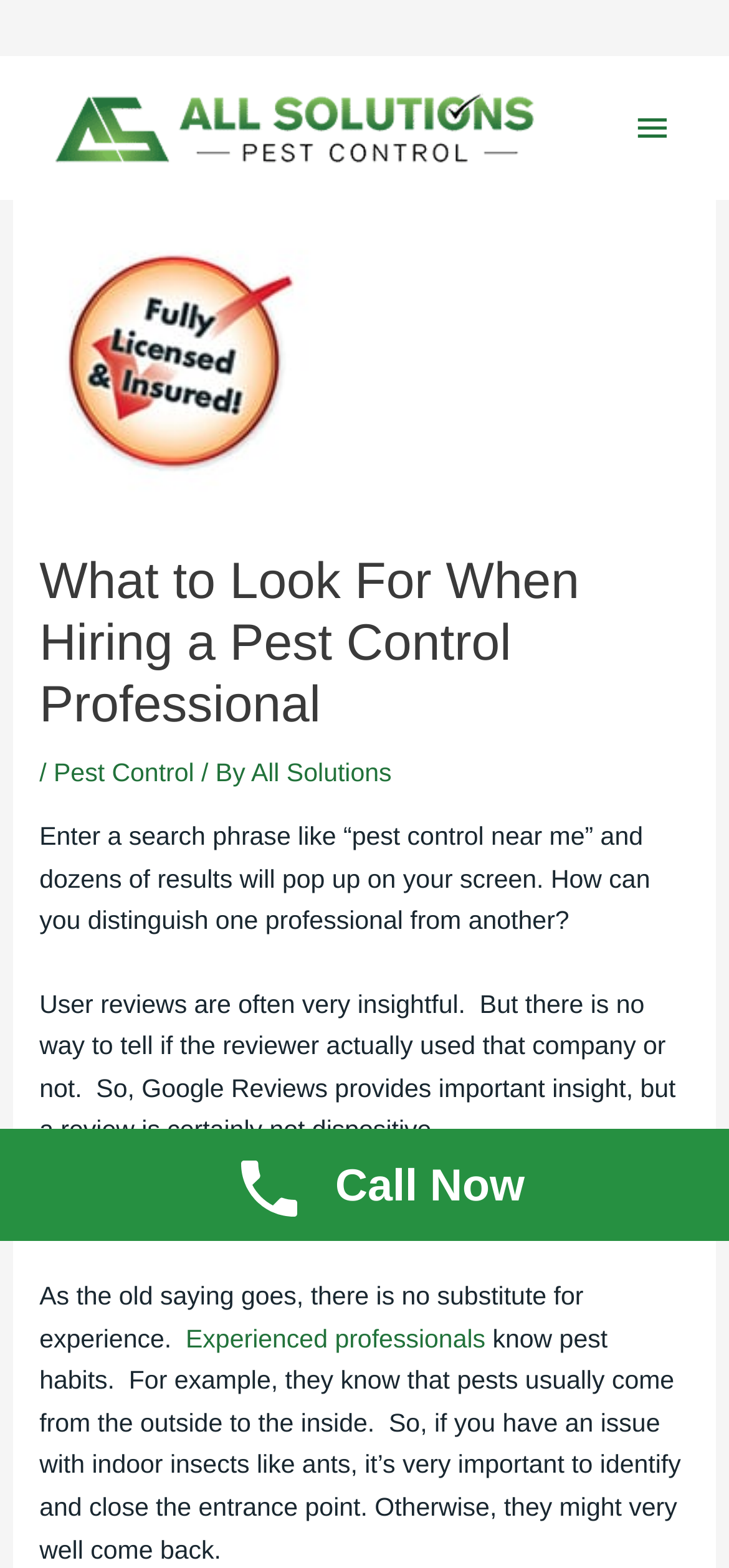What is the call-to-action at the bottom of the webpage?
Please answer the question with as much detail and depth as you can.

The call-to-action at the bottom of the webpage is a button that says 'Call Now', which is likely an invitation to contact the pest control company for their services.